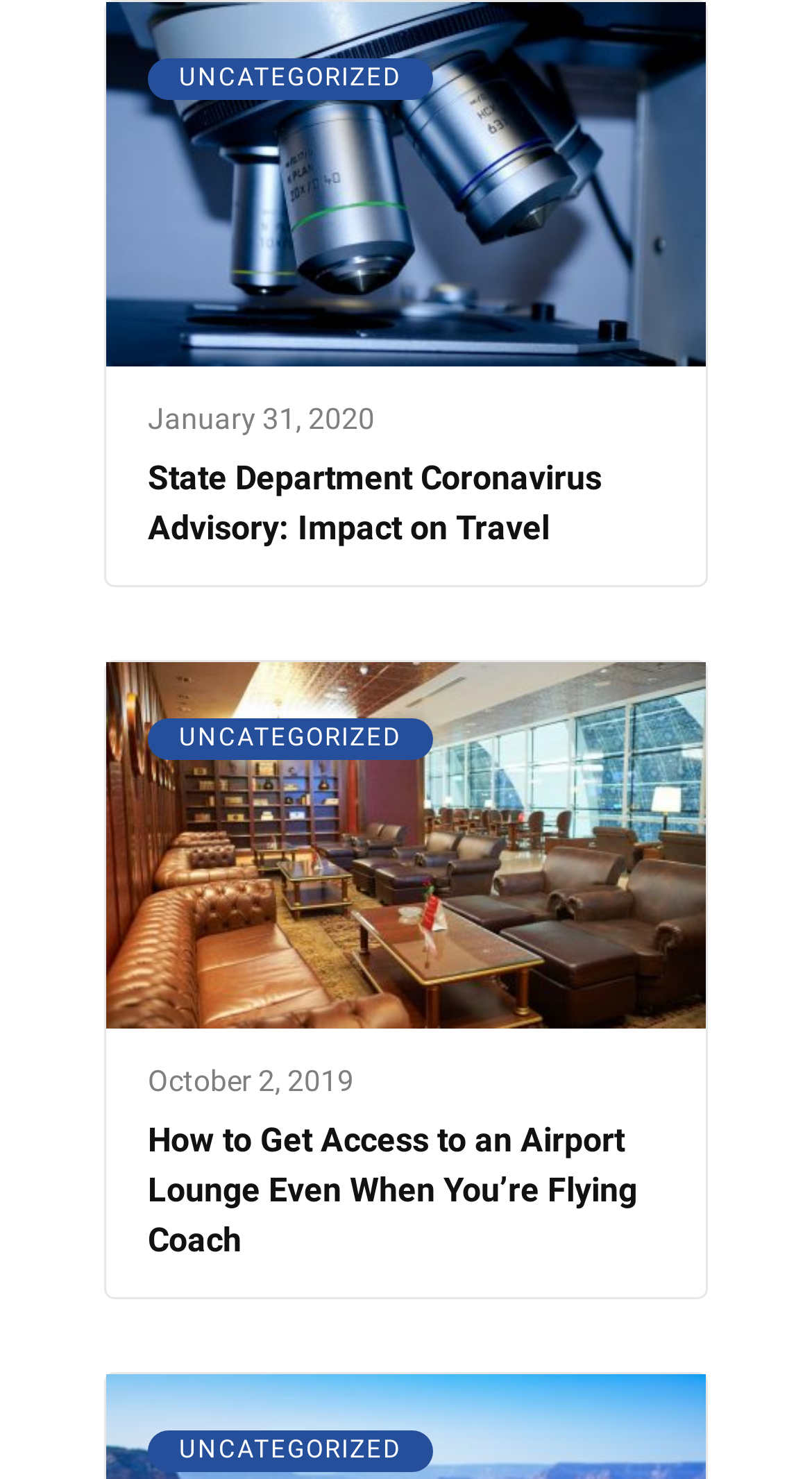Find the bounding box of the UI element described as follows: "January 31, 2020January 31, 2020".

[0.182, 0.272, 0.462, 0.295]